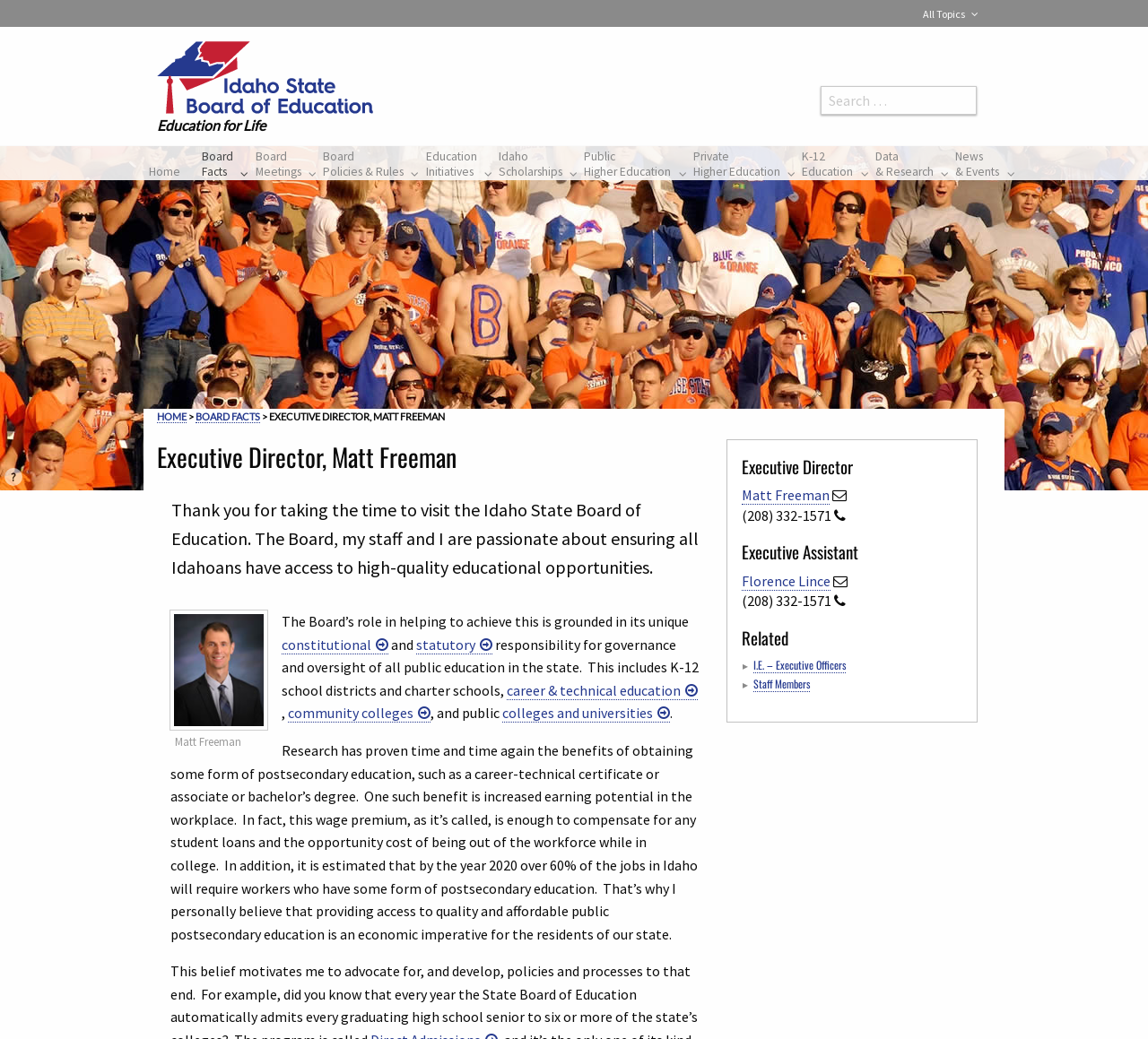Based on the element description Matt Freeman, identify the bounding box of the UI element in the given webpage screenshot. The coordinates should be in the format (top-left x, top-left y, bottom-right x, bottom-right y) and must be between 0 and 1.

[0.646, 0.468, 0.723, 0.486]